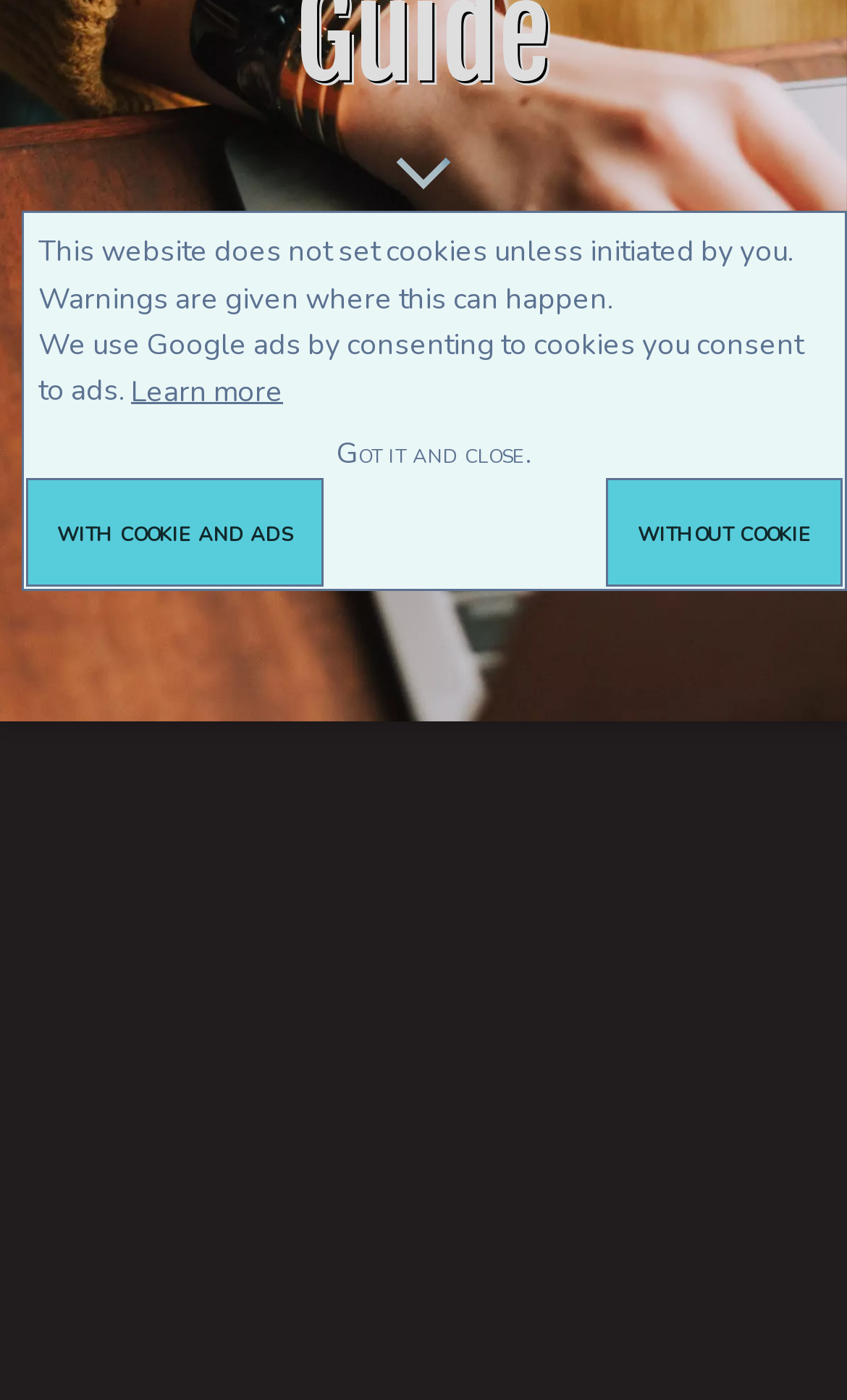Locate the UI element that matches the description without cookie in the webpage screenshot. Return the bounding box coordinates in the format (top-left x, top-left y, bottom-right x, bottom-right y), with values ranging from 0 to 1.

[0.716, 0.341, 0.995, 0.419]